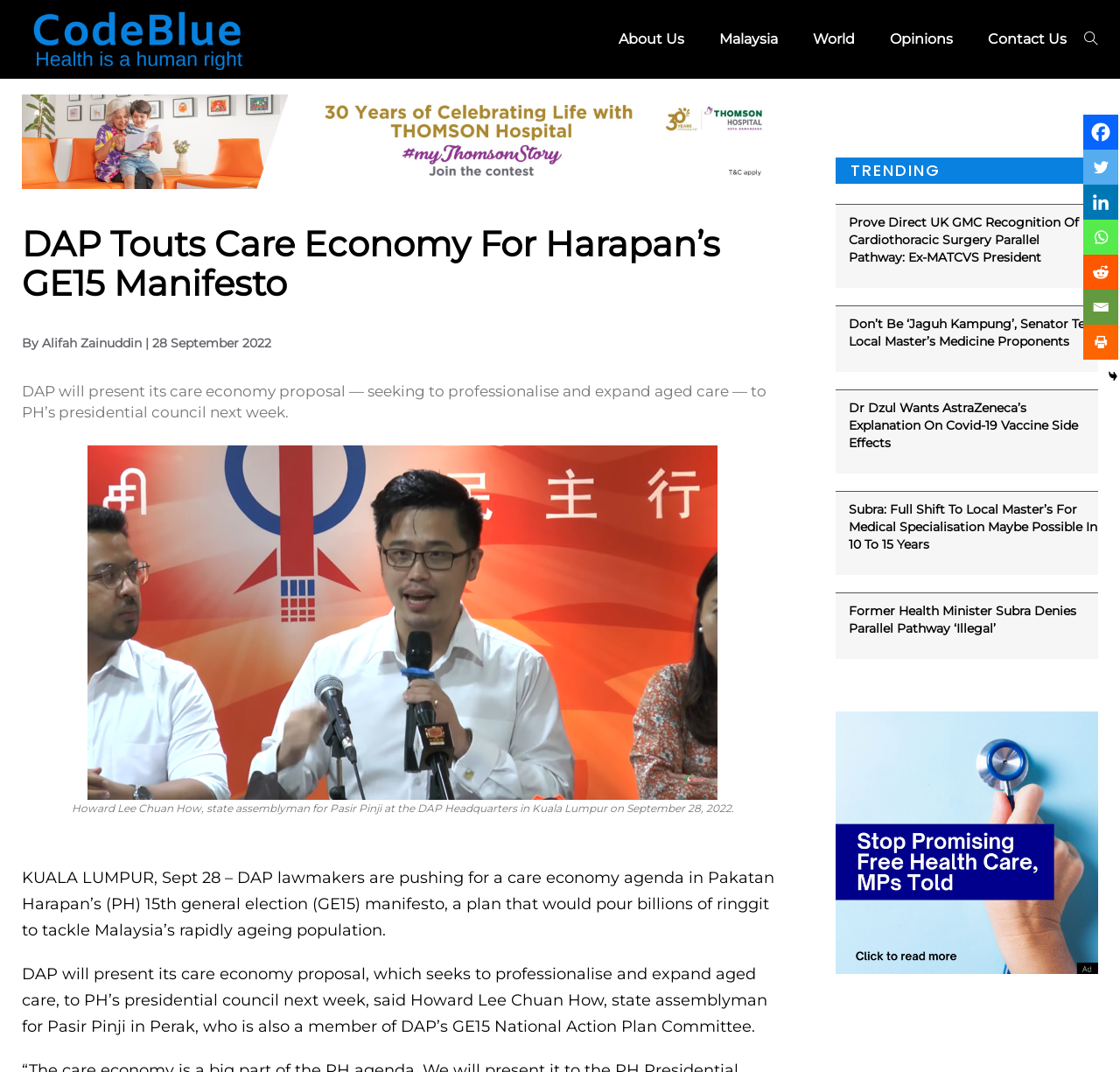Provide a short answer to the following question with just one word or phrase: How many trending articles are there?

5